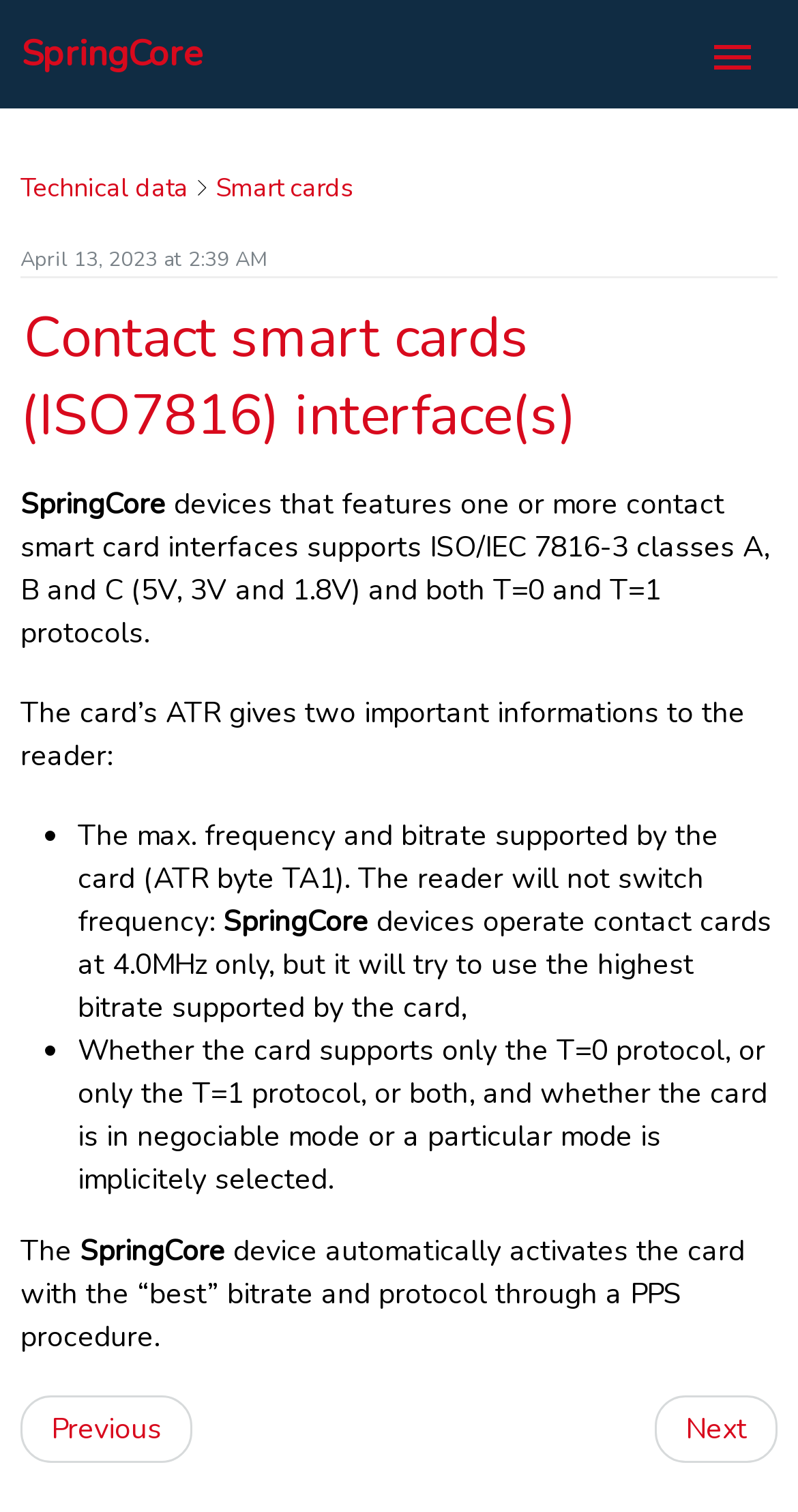Specify the bounding box coordinates of the element's region that should be clicked to achieve the following instruction: "View the features of PUCK". The bounding box coordinates consist of four float numbers between 0 and 1, in the format [left, top, right, bottom].

[0.038, 0.278, 1.0, 0.315]